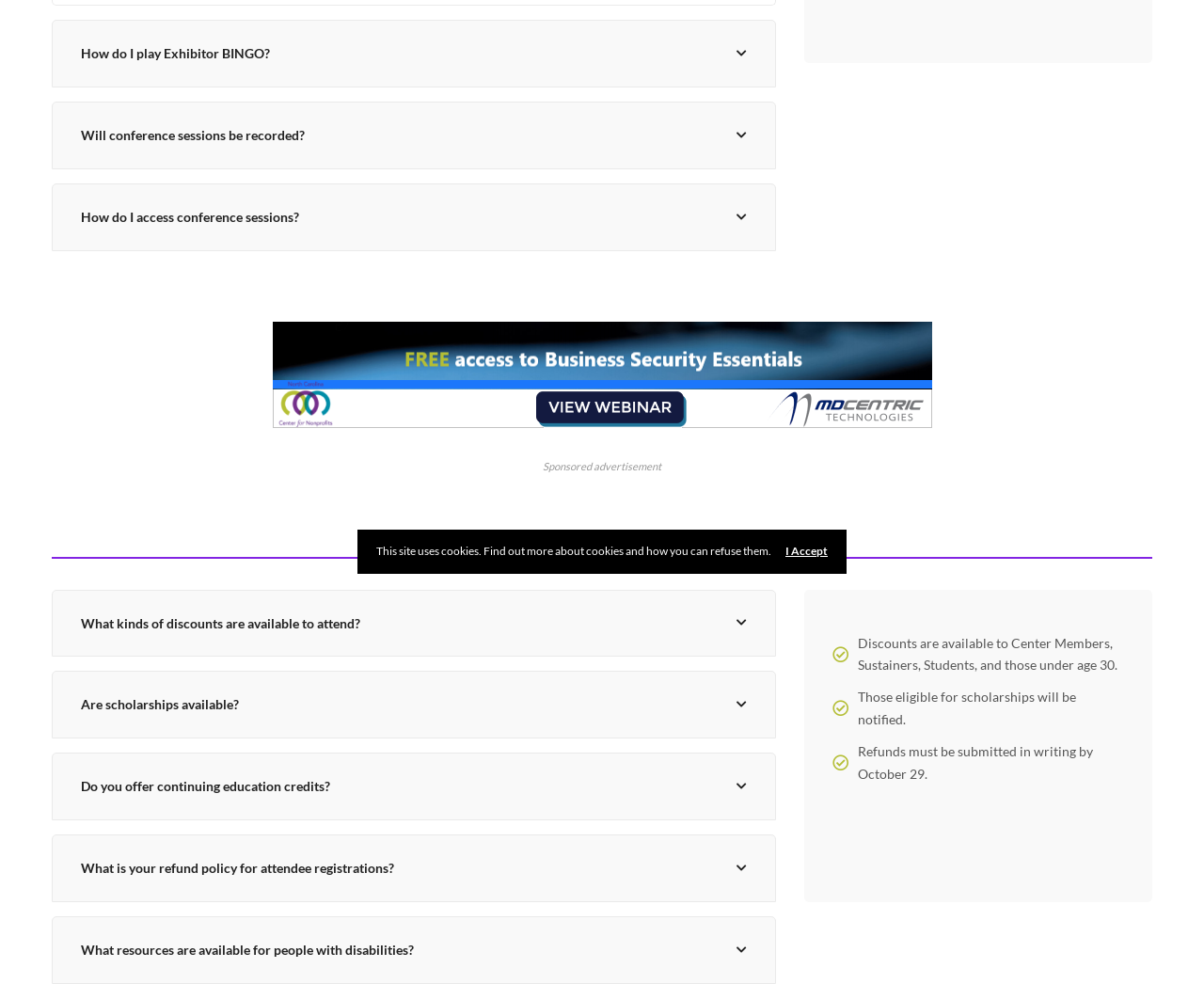Determine the bounding box for the HTML element described here: "Are scholarships available?". The coordinates should be given as [left, top, right, bottom] with each number being a float between 0 and 1.

[0.043, 0.682, 0.645, 0.751]